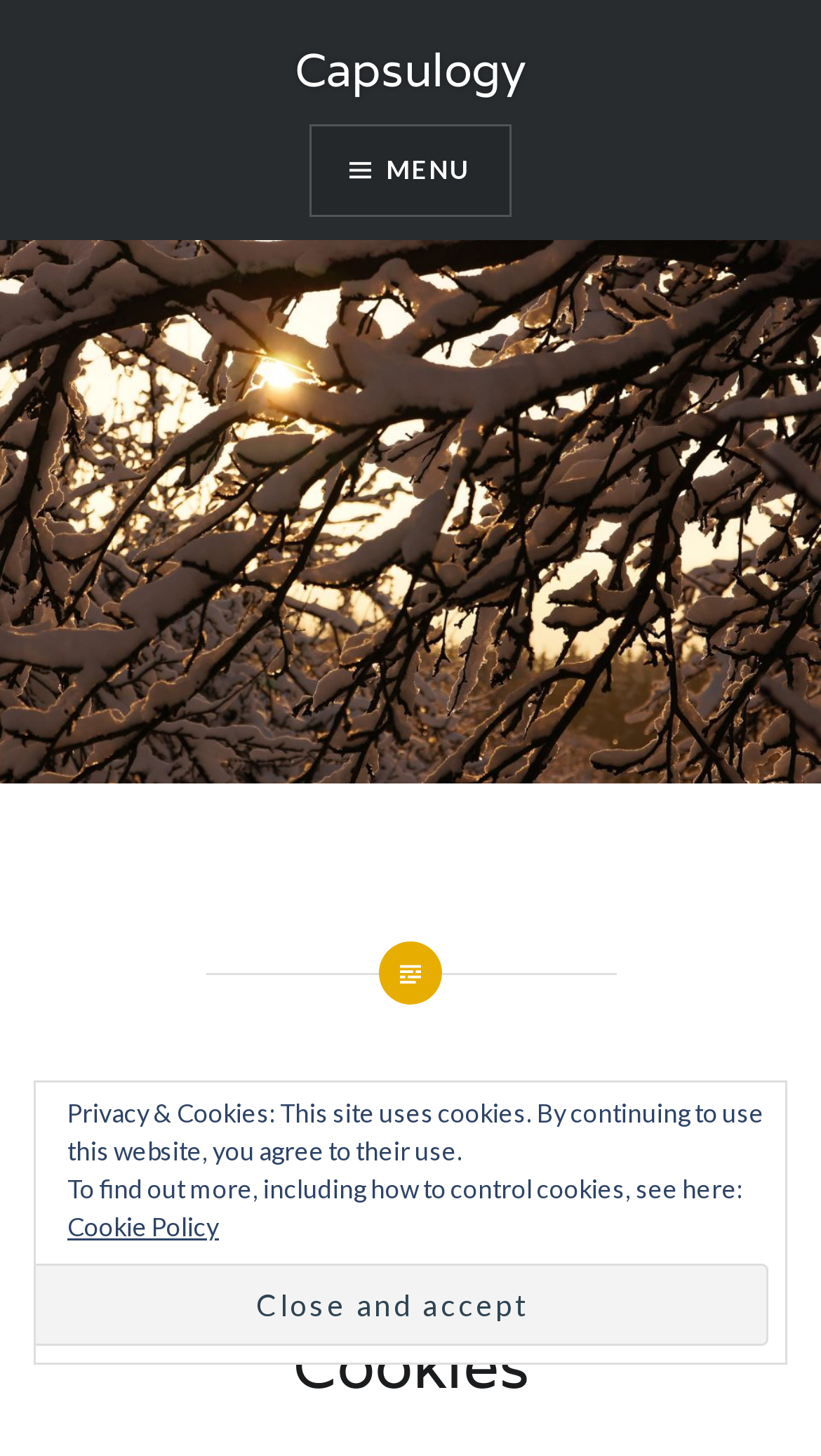Is there a menu on the webpage?
Based on the visual content, answer with a single word or a brief phrase.

Yes